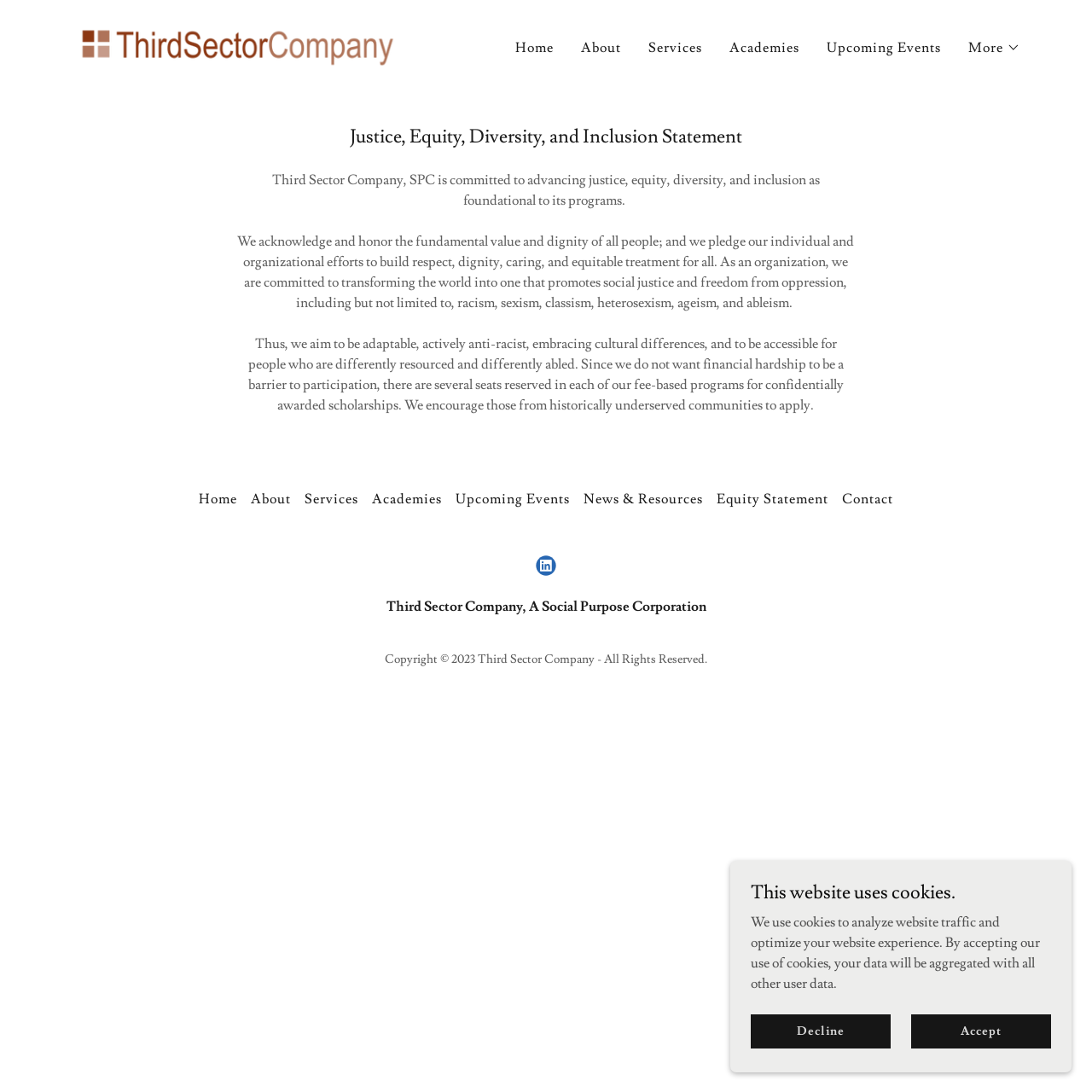Please specify the bounding box coordinates of the area that should be clicked to accomplish the following instruction: "Click on 'Do I need a customer account to be able to order?'". The coordinates should consist of four float numbers between 0 and 1, i.e., [left, top, right, bottom].

None